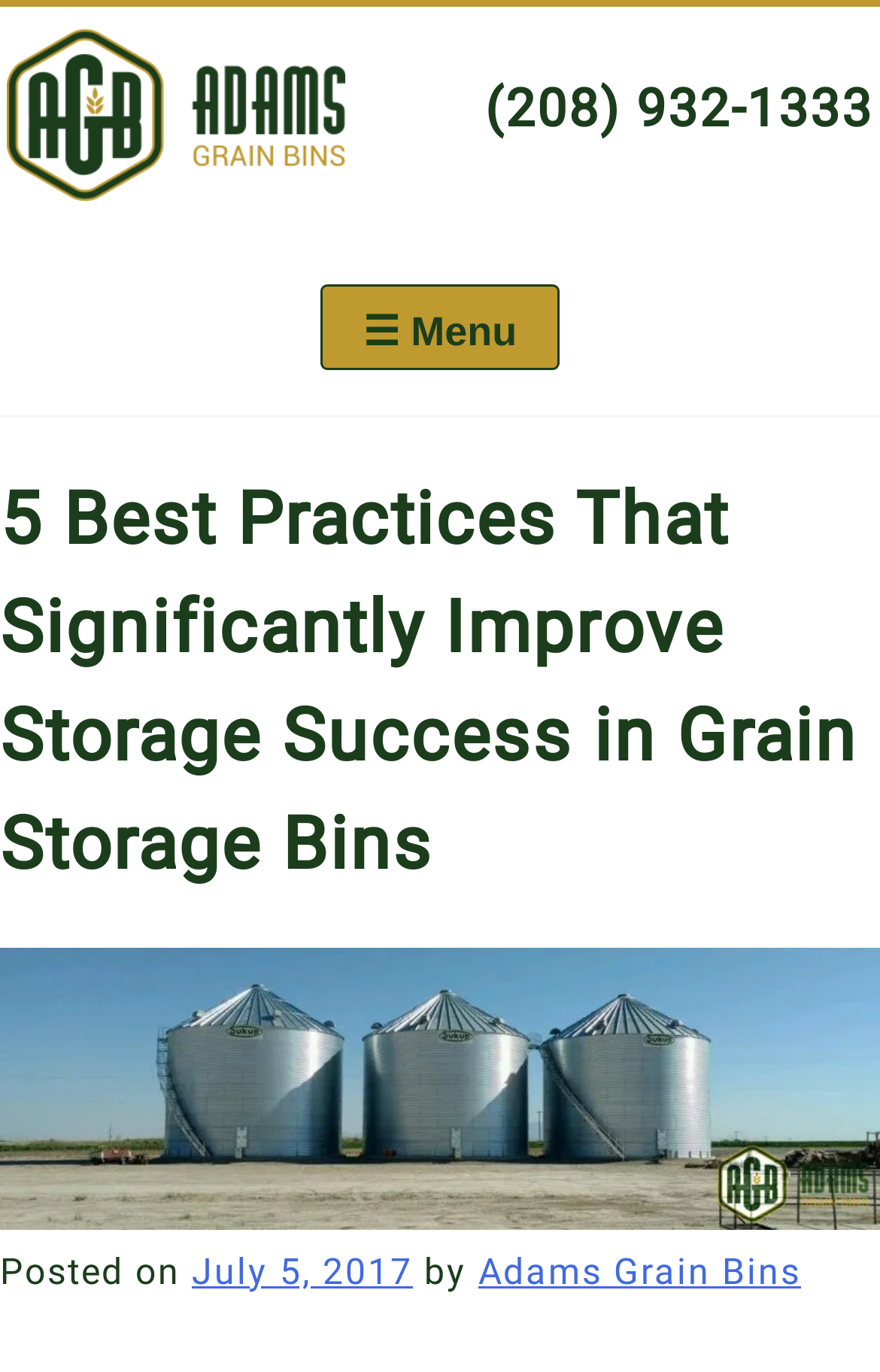Offer a meticulous description of the webpage's structure and content.

The webpage is about grain storage bins, specifically providing tips and best practices for using them. At the top left, there is a logo of "Adams Grain Bins" accompanied by a link to the website. Next to the logo, there is a phone number "(208) 932-1333" displayed prominently. 

On the top right, there is a menu button labeled "☰ Menu" which, when expanded, reveals a header section. This section contains the main title "5 Best Practices That Significantly Improve Storage Success in Grain Storage Bins" in a large font, taking up most of the width of the page. 

Below the title, there is a section with metadata about the article, including the posting date "July 5, 2017" and the author "Adams Grain Bins". The rest of the webpage is likely to contain the actual article content, which is not explicitly described in the provided accessibility tree.